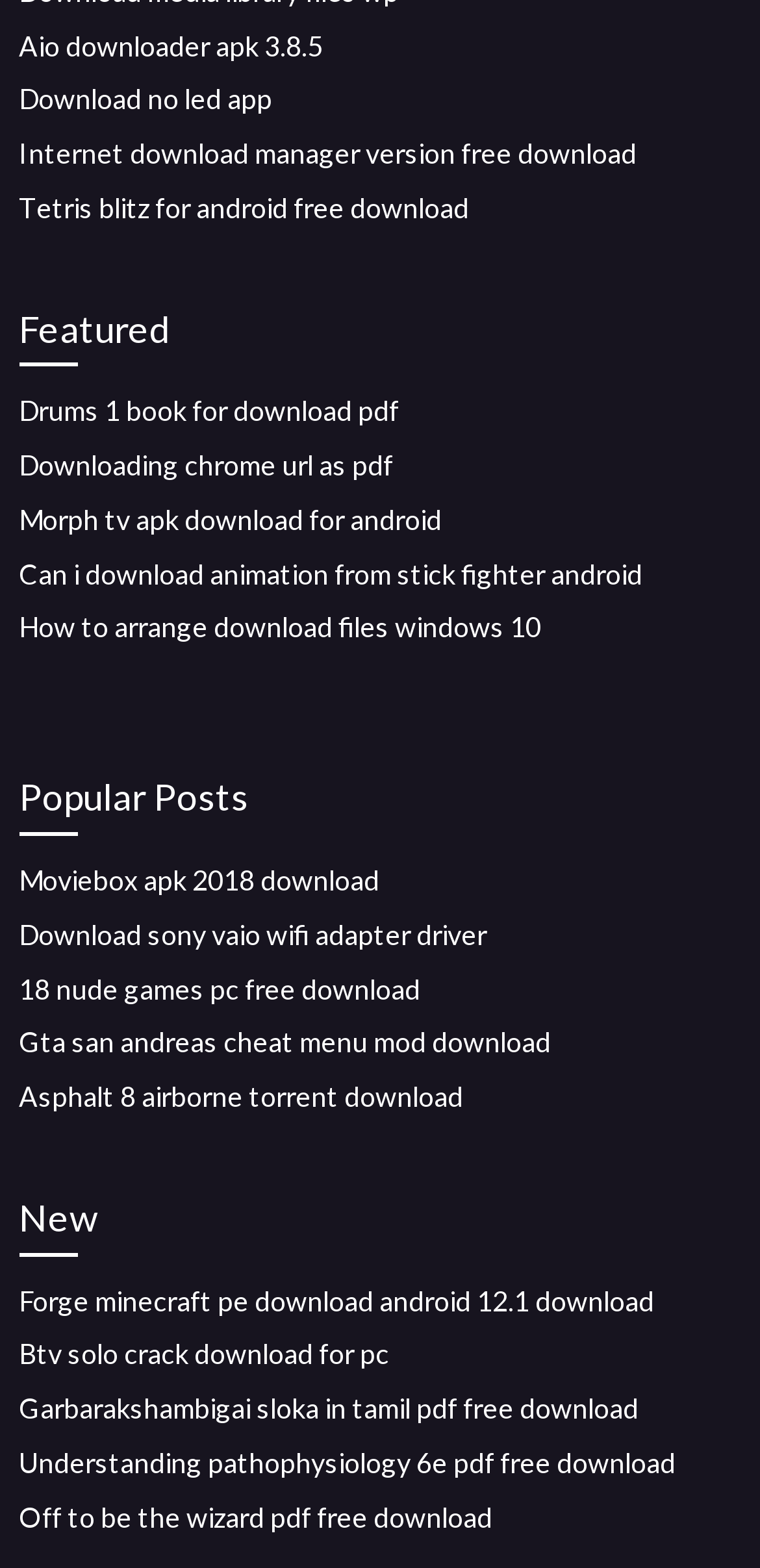Determine the bounding box coordinates for the clickable element to execute this instruction: "Check exploring what it means to follow Jesus". Provide the coordinates as four float numbers between 0 and 1, i.e., [left, top, right, bottom].

None